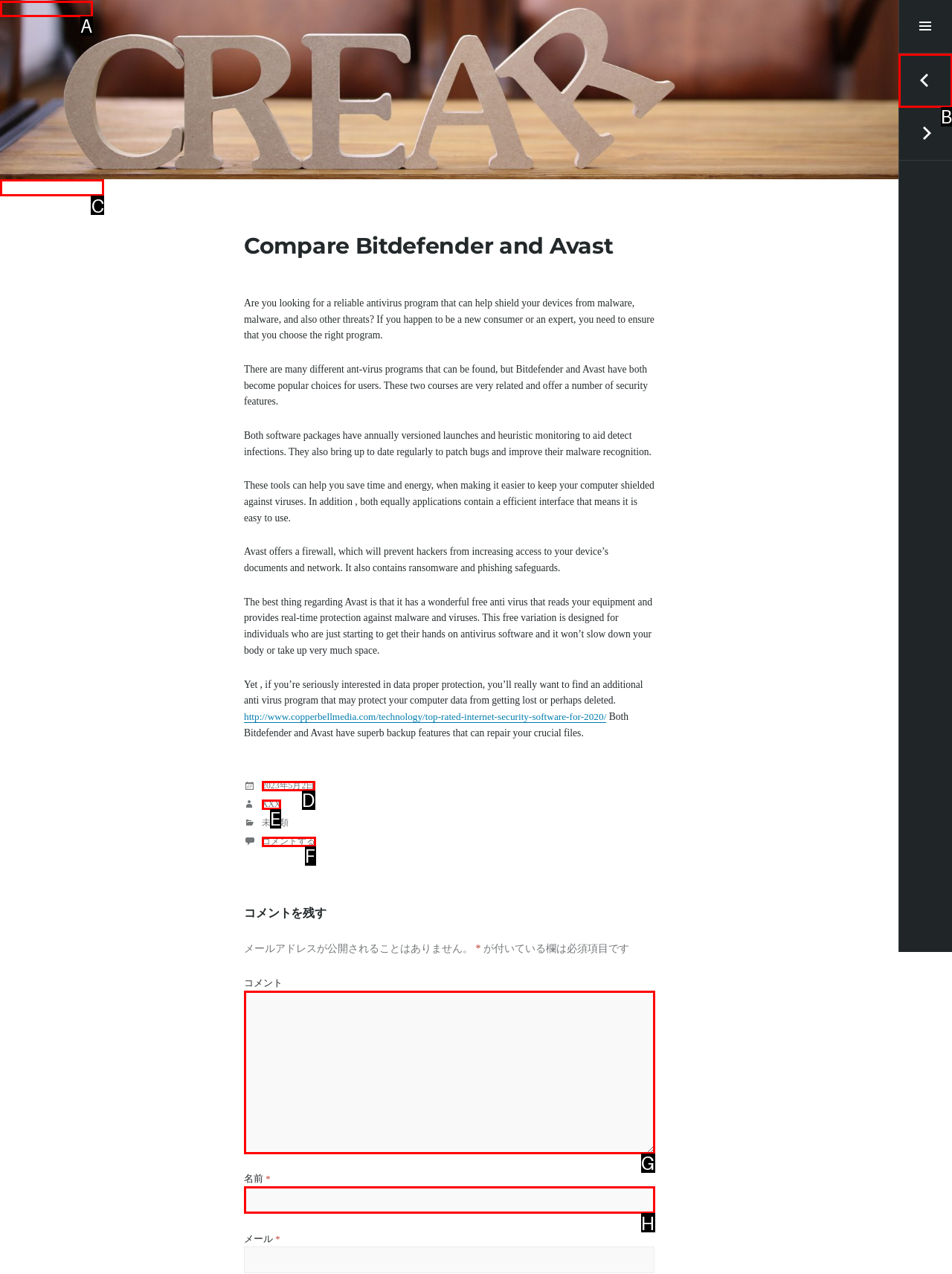Tell me which one HTML element I should click to complete the following task: Click the link to skip to content
Answer with the option's letter from the given choices directly.

C